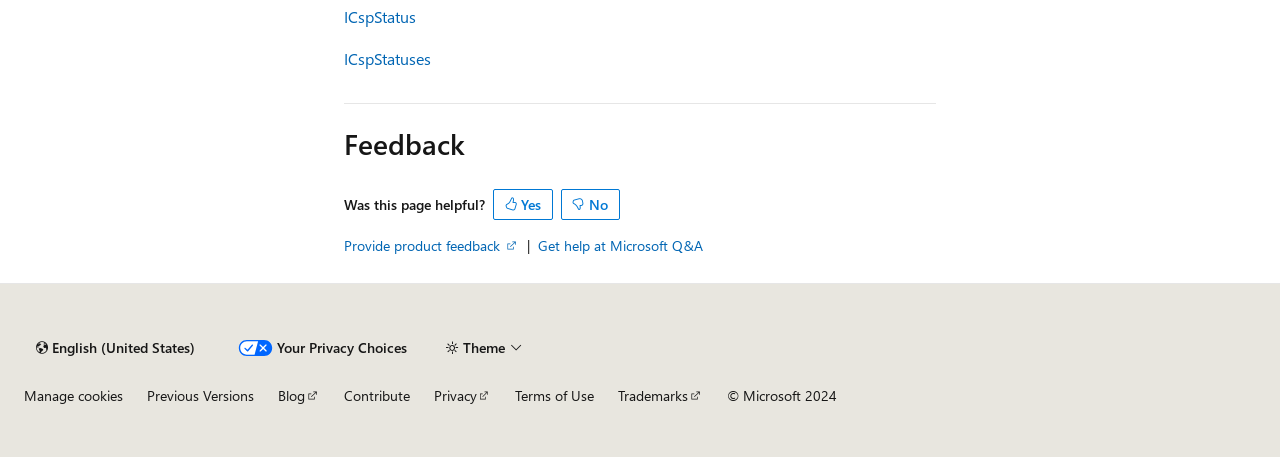Determine the bounding box coordinates for the UI element described. Format the coordinates as (top-left x, top-left y, bottom-right x, bottom-right y) and ensure all values are between 0 and 1. Element description: Contribute

[0.268, 0.845, 0.32, 0.887]